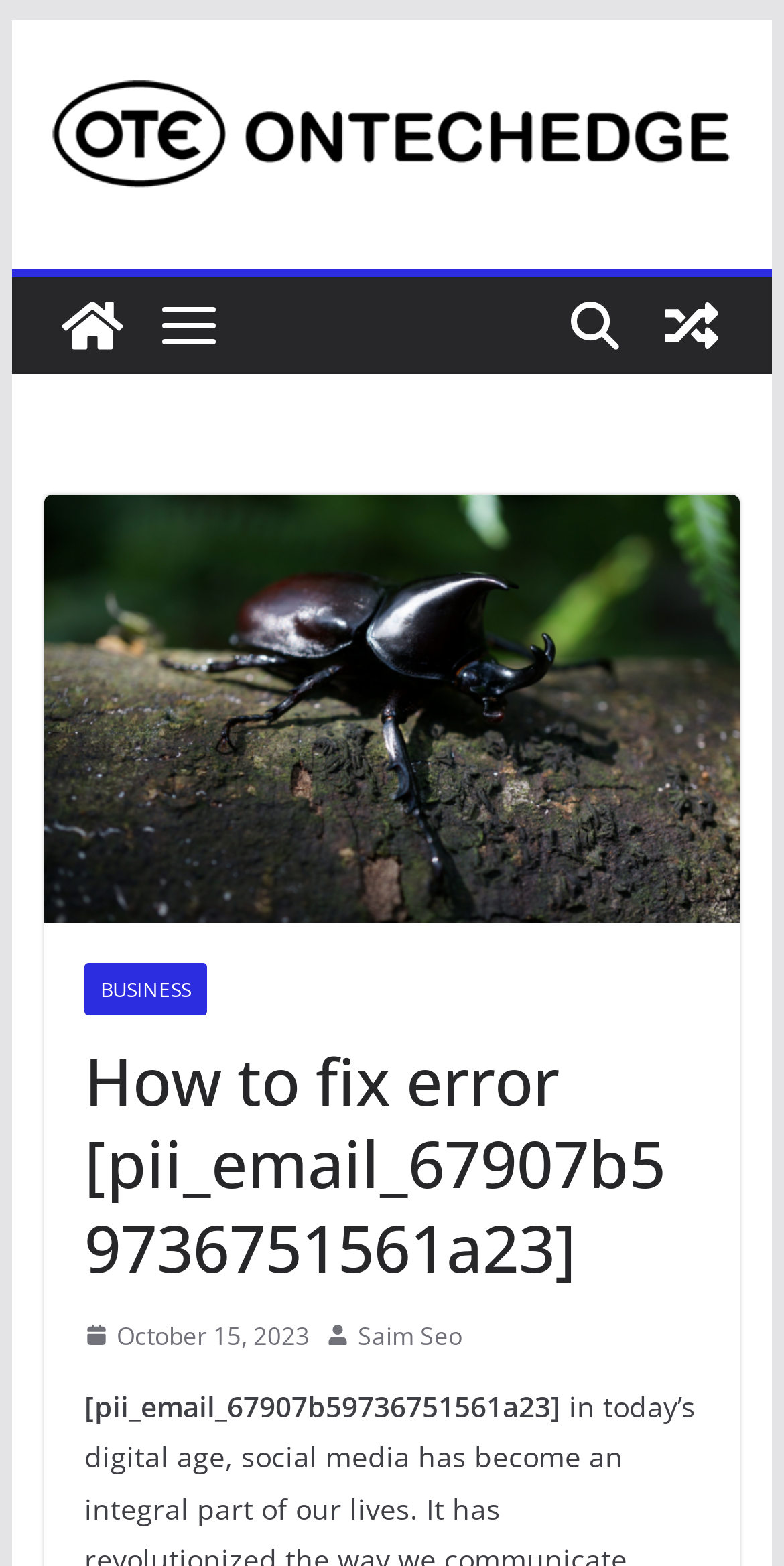Respond with a single word or phrase to the following question:
Who is the author of the current article?

Saim Seo